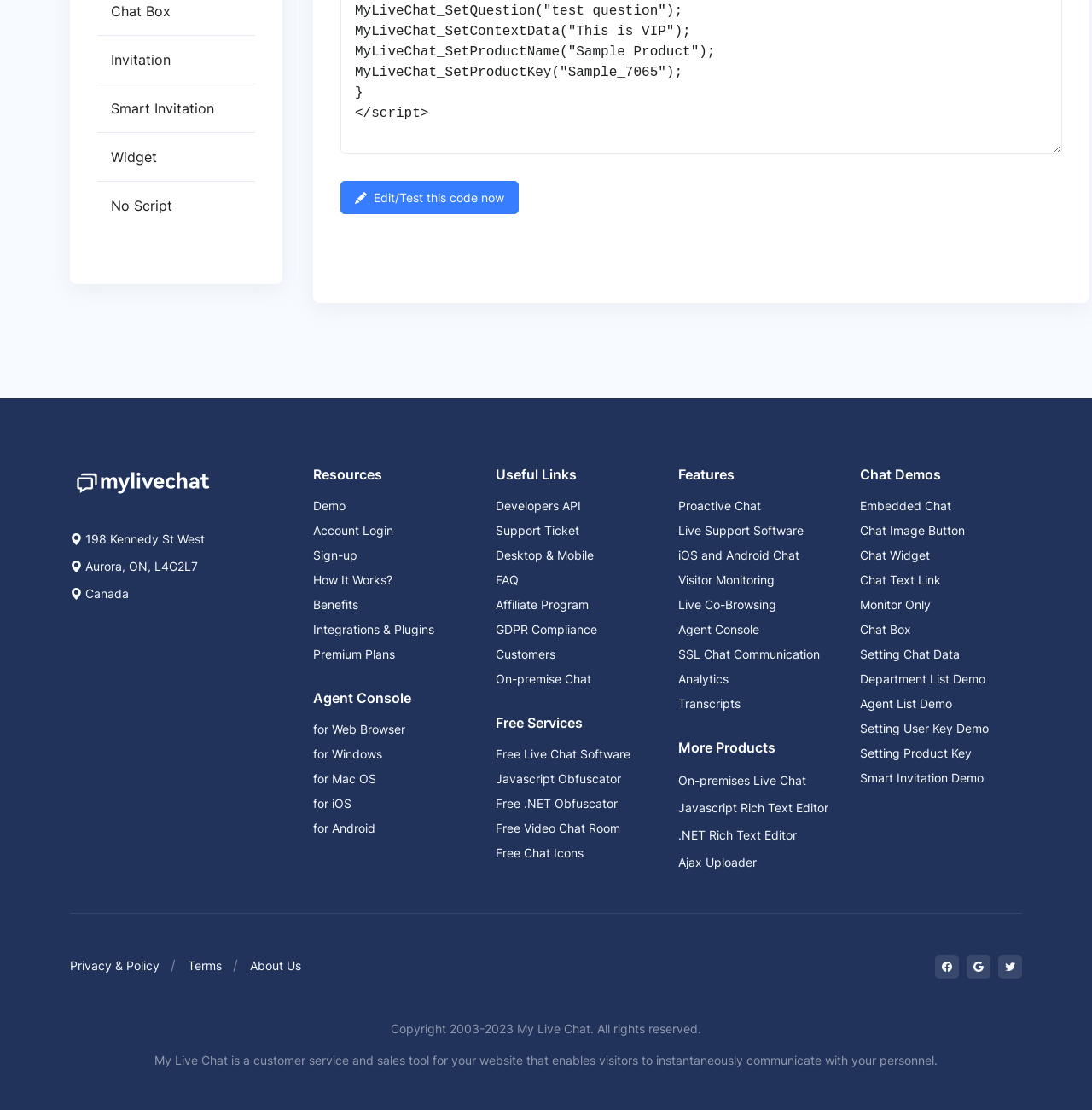Identify the bounding box coordinates of the area you need to click to perform the following instruction: "Check the 'Customers' link".

[0.454, 0.581, 0.602, 0.597]